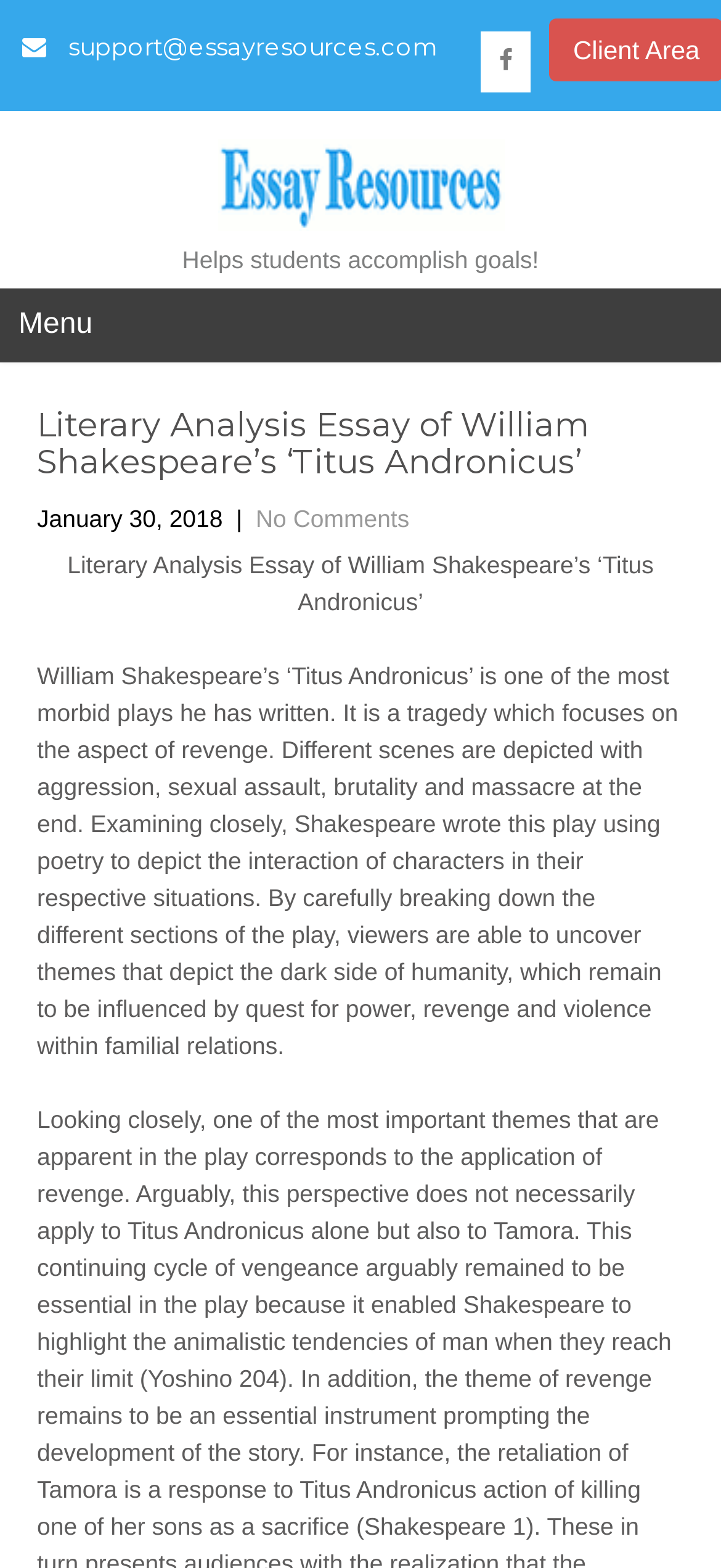What is the tone of the play?
Based on the image, answer the question in a detailed manner.

According to the text, the play 'Titus Andronicus' is described as one of the most morbid plays written by William Shakespeare, indicating a dark and somber tone.